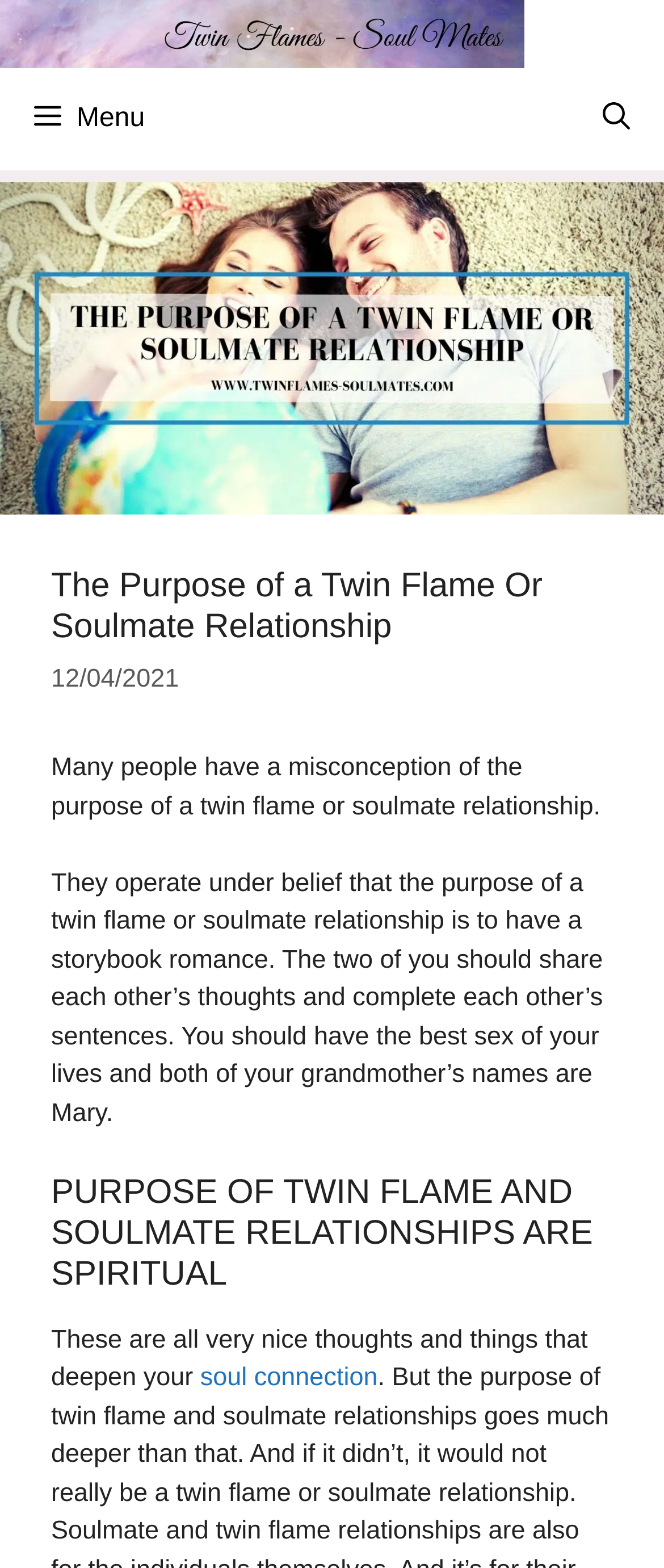Using the information in the image, could you please answer the following question in detail:
What is the date of the article?

The date of the article is mentioned in the webpage, which is 12/04/2021, indicating when the article was published.